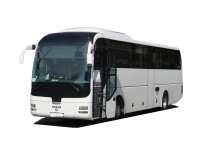Offer a thorough description of the image.

The image features a modern white coach, showcasing its sleek design and spacious structure, which is ideal for group travel. This type of vehicle is commonly used for various purposes such as city sightseeing tours, countryside excursions, and long-distance trips. The smooth lines and large windows suggest comfort and a great view for passengers, making it suitable for travel near Goes-Kloetinge and Antwerp. The image aligns with services offered by Europe Buses Antwerp, highlighting the availability of premium buses for rental arrangements, ensuring a reliable option for travelers seeking professional transportation solutions.